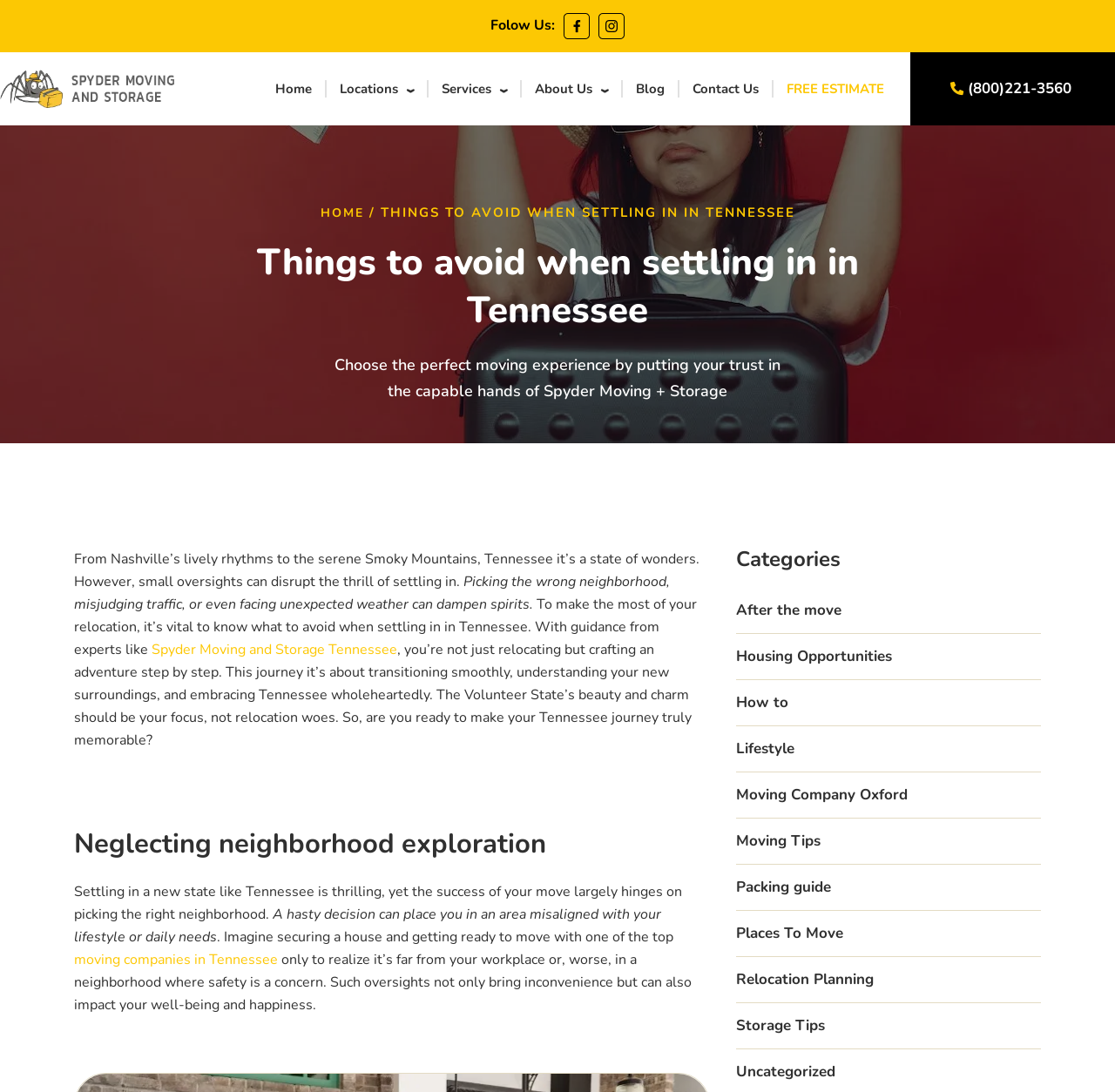Can you identify the bounding box coordinates of the clickable region needed to carry out this instruction: 'Explore stores in New York City'? The coordinates should be four float numbers within the range of 0 to 1, stated as [left, top, right, bottom].

None